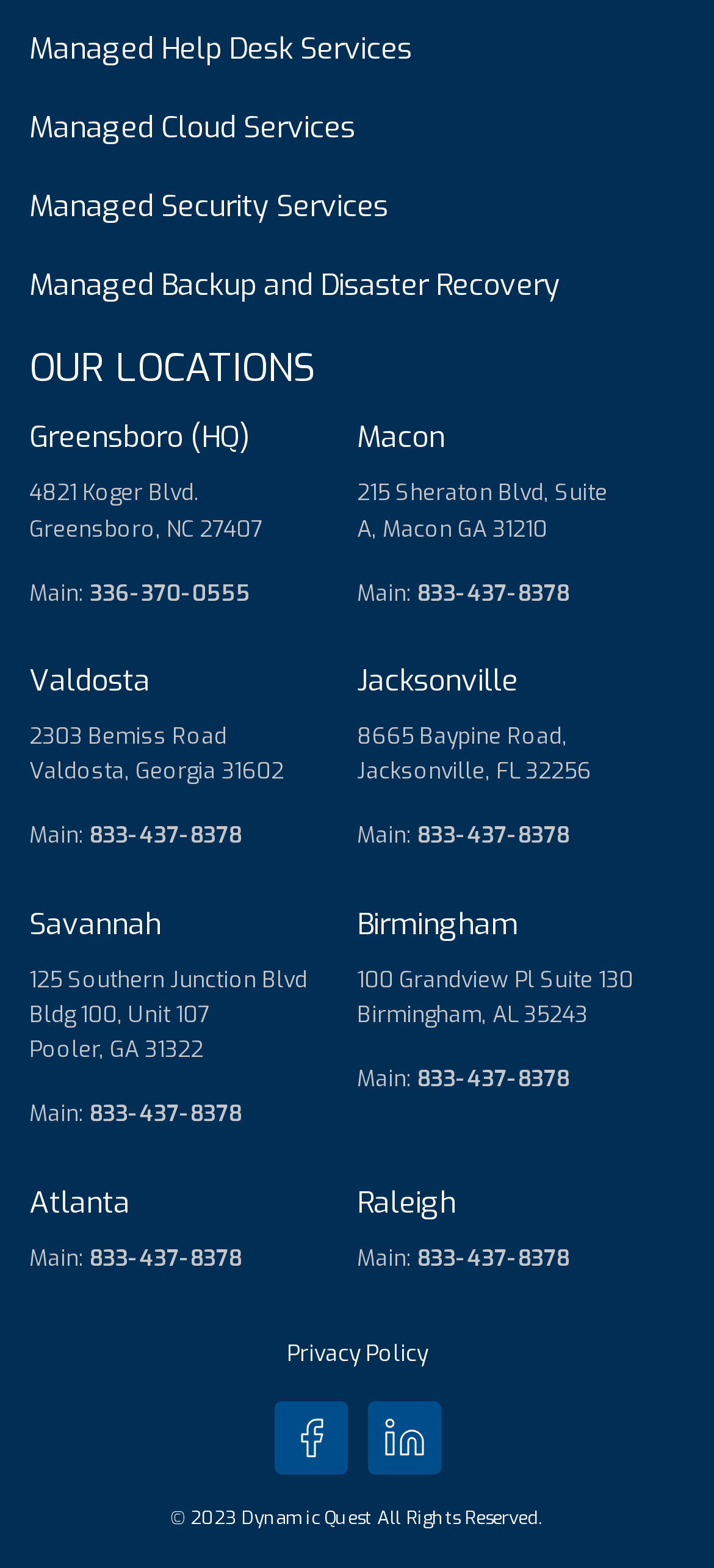Identify the bounding box coordinates for the UI element mentioned here: "Managed Help Desk Services". Provide the coordinates as four float values between 0 and 1, i.e., [left, top, right, bottom].

[0.041, 0.019, 0.577, 0.043]